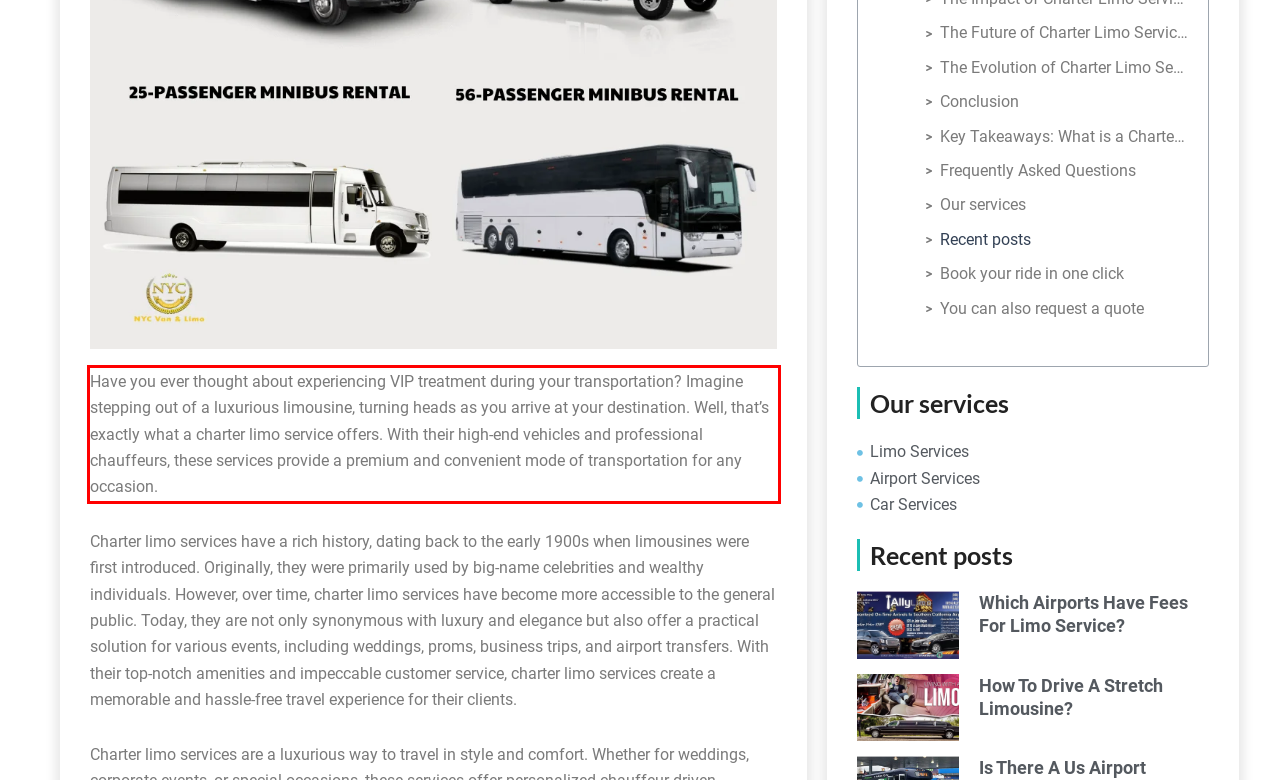Please analyze the provided webpage screenshot and perform OCR to extract the text content from the red rectangle bounding box.

Have you ever thought about experiencing VIP treatment during your transportation? Imagine stepping out of a luxurious limousine, turning heads as you arrive at your destination. Well, that’s exactly what a charter limo service offers. With their high-end vehicles and professional chauffeurs, these services provide a premium and convenient mode of transportation for any occasion.